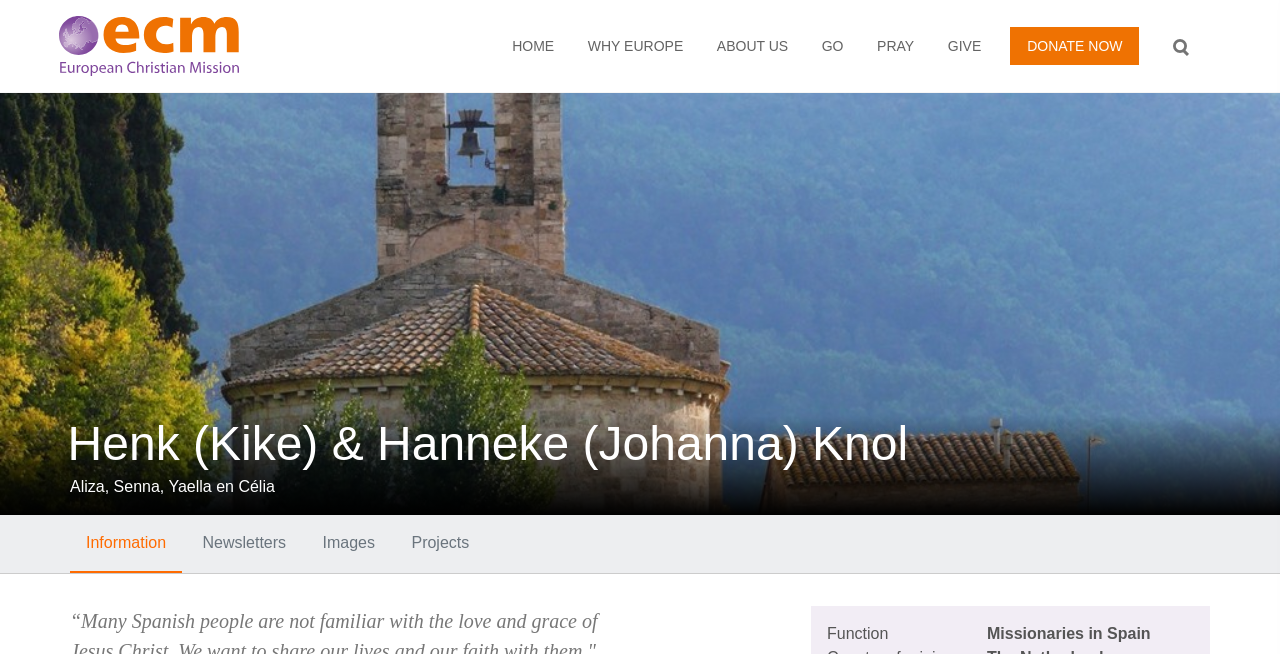Show me the bounding box coordinates of the clickable region to achieve the task as per the instruction: "Jump to the content".

[0.02, 0.075, 0.061, 0.211]